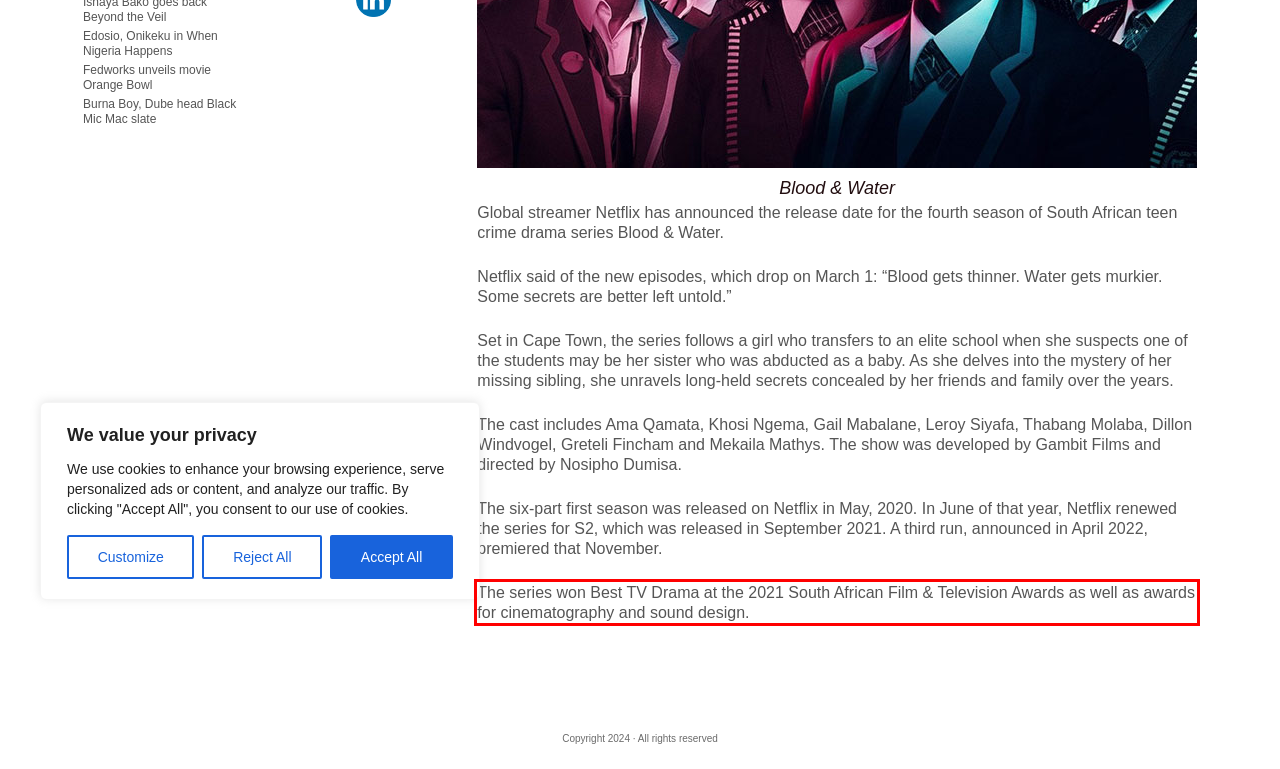You are looking at a screenshot of a webpage with a red rectangle bounding box. Use OCR to identify and extract the text content found inside this red bounding box.

The series won Best TV Drama at the 2021 South African Film & Television Awards as well as awards for cinematography and sound design.